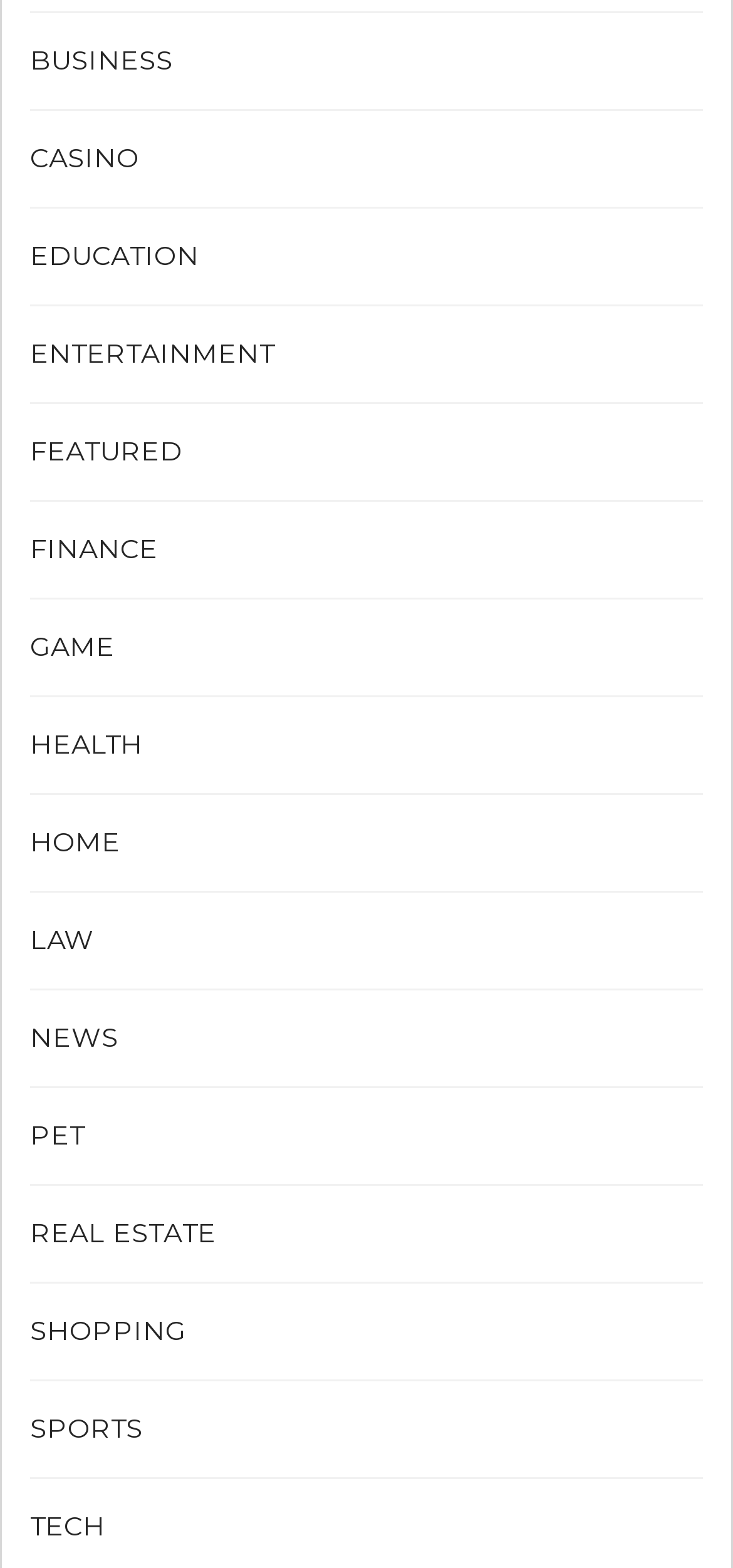Please provide a brief answer to the question using only one word or phrase: 
What is the category that is most likely related to buying or selling properties?

REAL ESTATE